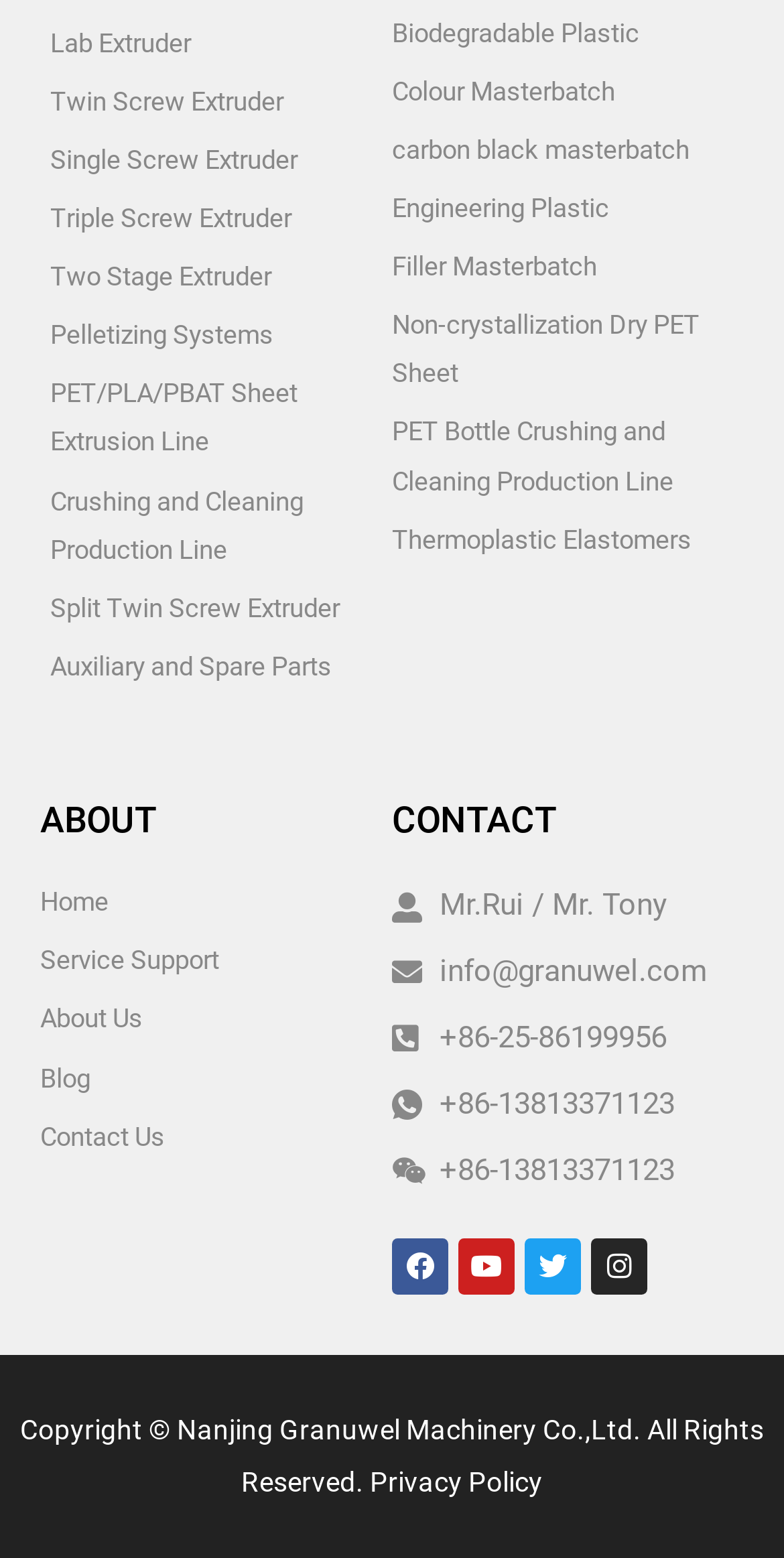Locate the bounding box coordinates of the area you need to click to fulfill this instruction: 'Click on Lab Extruder'. The coordinates must be in the form of four float numbers ranging from 0 to 1: [left, top, right, bottom].

[0.064, 0.012, 0.487, 0.043]